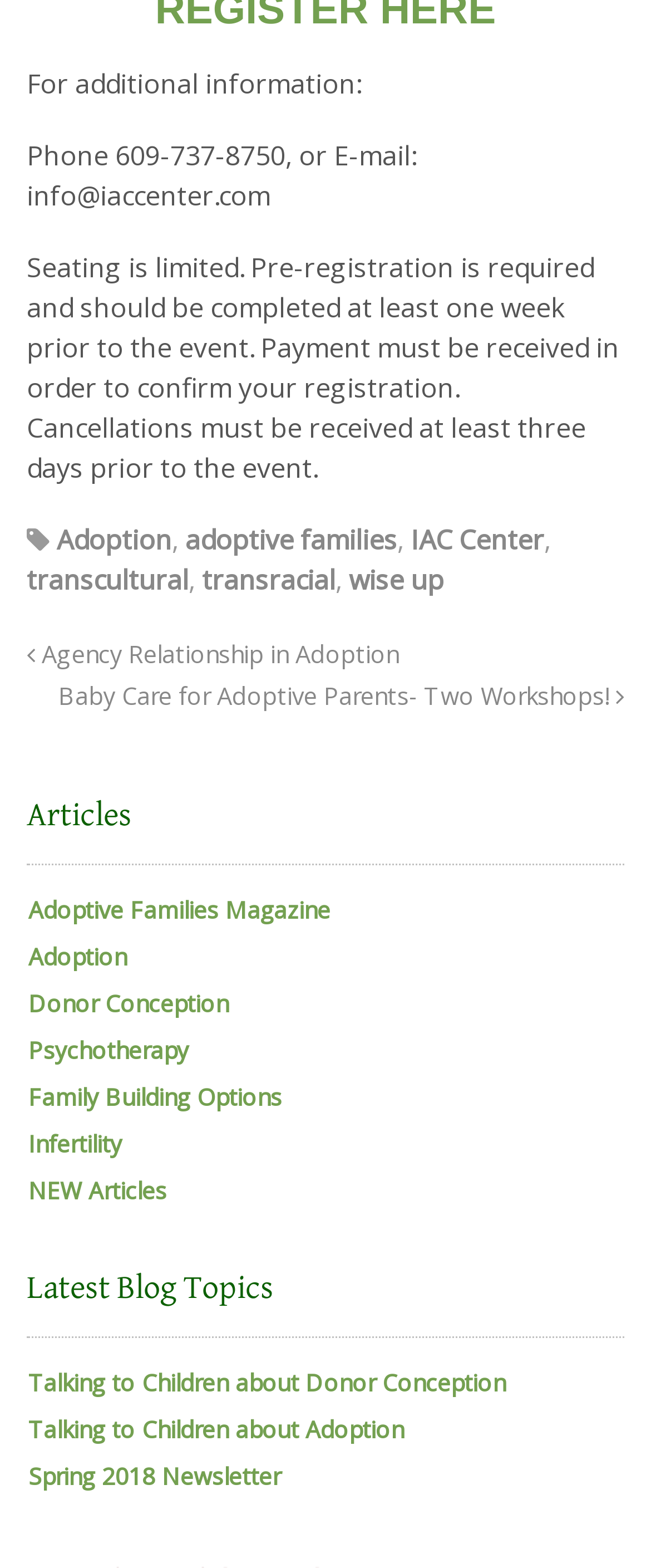Respond with a single word or short phrase to the following question: 
What is the phone number for additional information?

609-737-8750